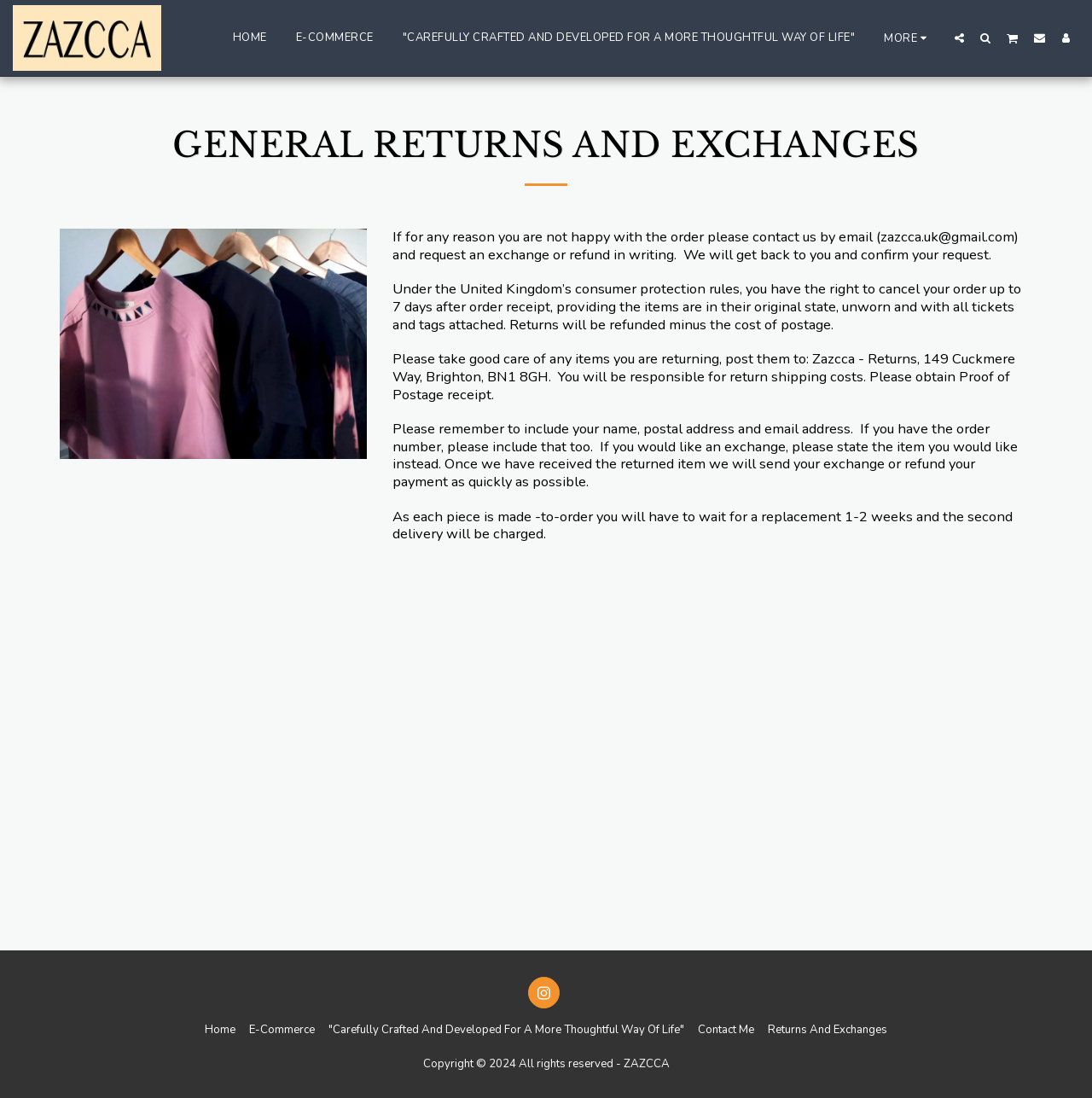Please find the bounding box coordinates of the element that must be clicked to perform the given instruction: "Click on the MORE link". The coordinates should be four float numbers from 0 to 1, i.e., [left, top, right, bottom].

[0.797, 0.023, 0.865, 0.046]